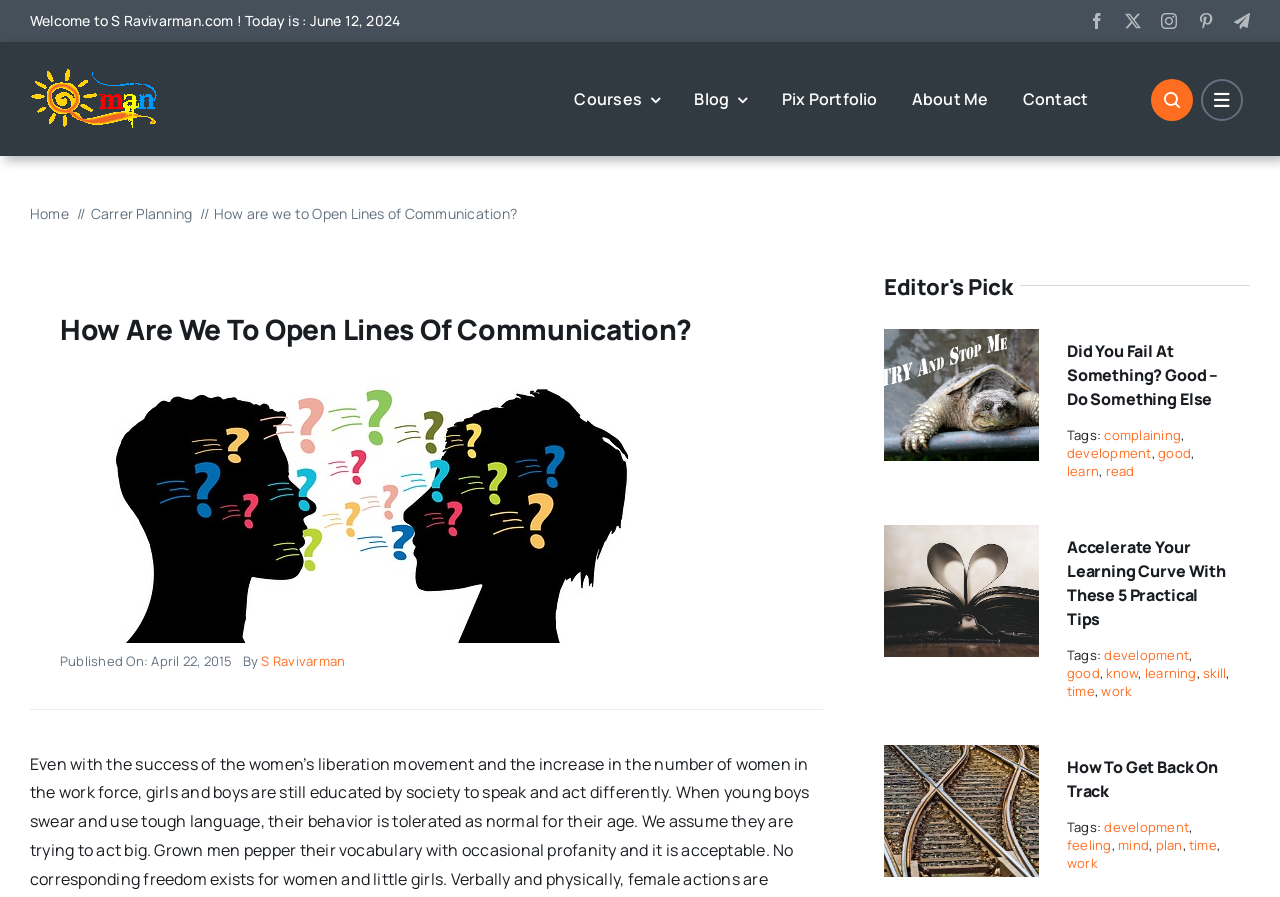Please identify the bounding box coordinates of the region to click in order to complete the task: "Visit the 'Pix Portfolio' page". The coordinates must be four float numbers between 0 and 1, specified as [left, top, right, bottom].

[0.611, 0.075, 0.686, 0.146]